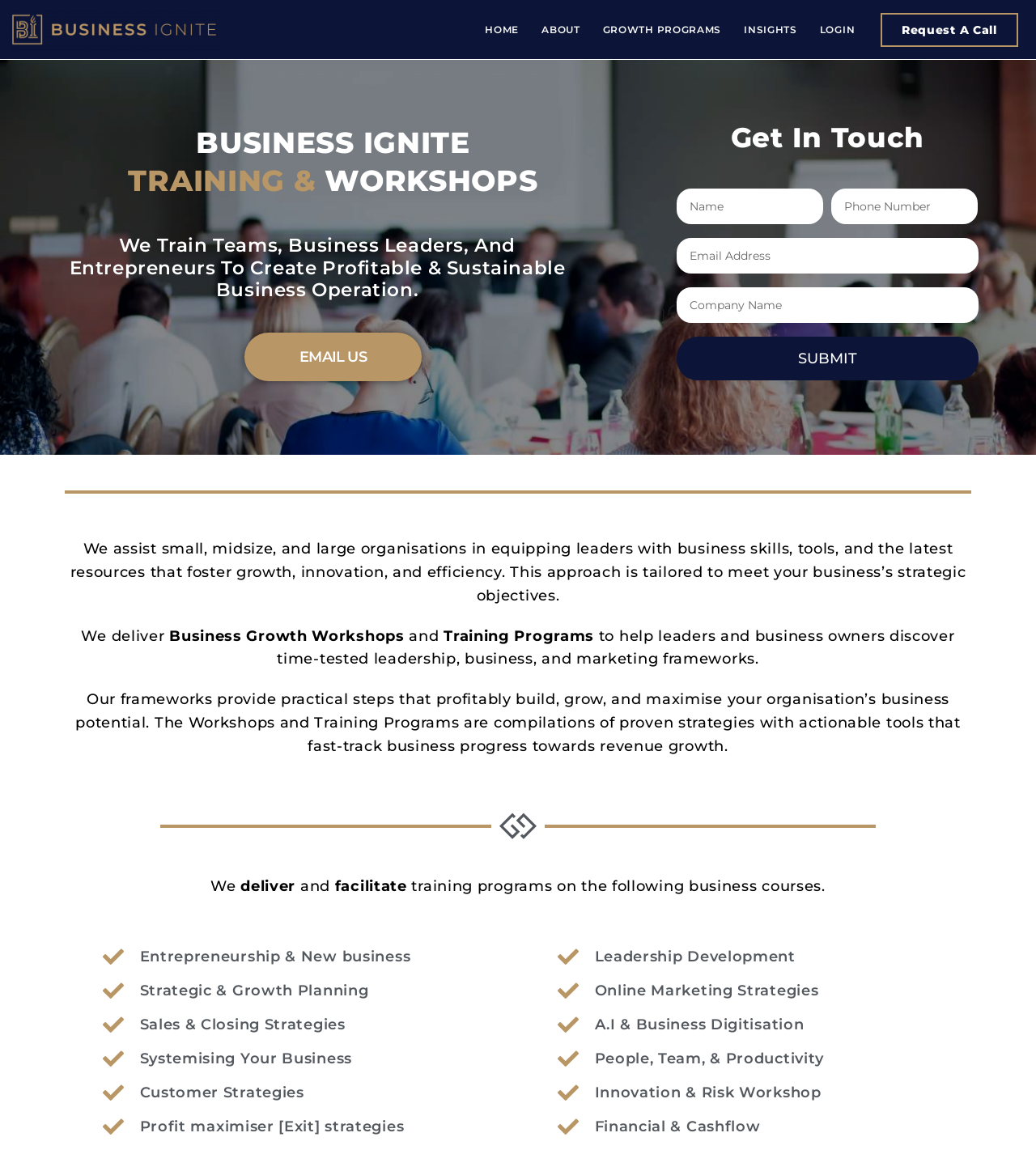What is the purpose of Business Ignite's Training & Workshops?
Answer the question with a single word or phrase derived from the image.

Empower businesses for growth